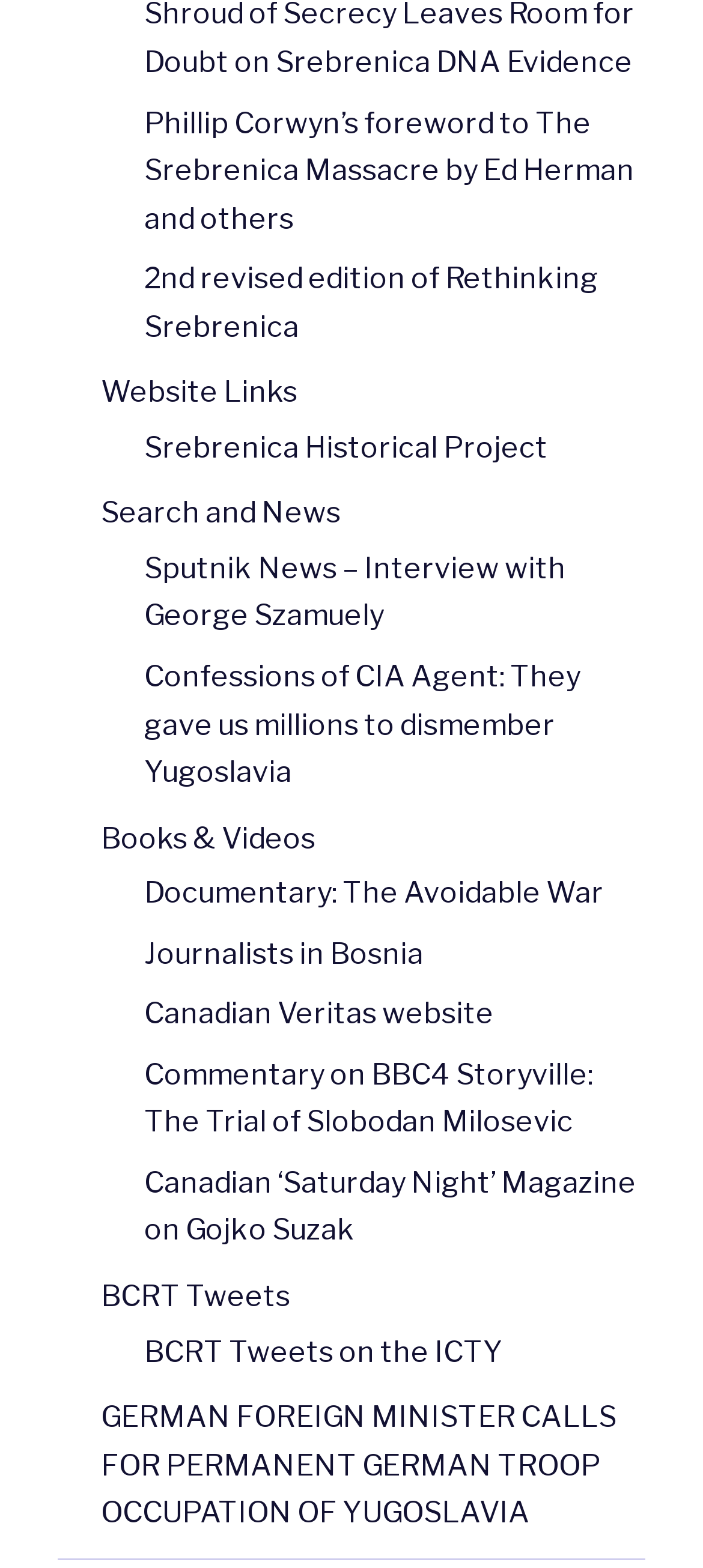Please determine the bounding box coordinates of the element to click in order to execute the following instruction: "Visit Phillip Corwyn’s foreword to The Srebrenica Massacre by Ed Herman and others". The coordinates should be four float numbers between 0 and 1, specified as [left, top, right, bottom].

[0.205, 0.067, 0.903, 0.15]